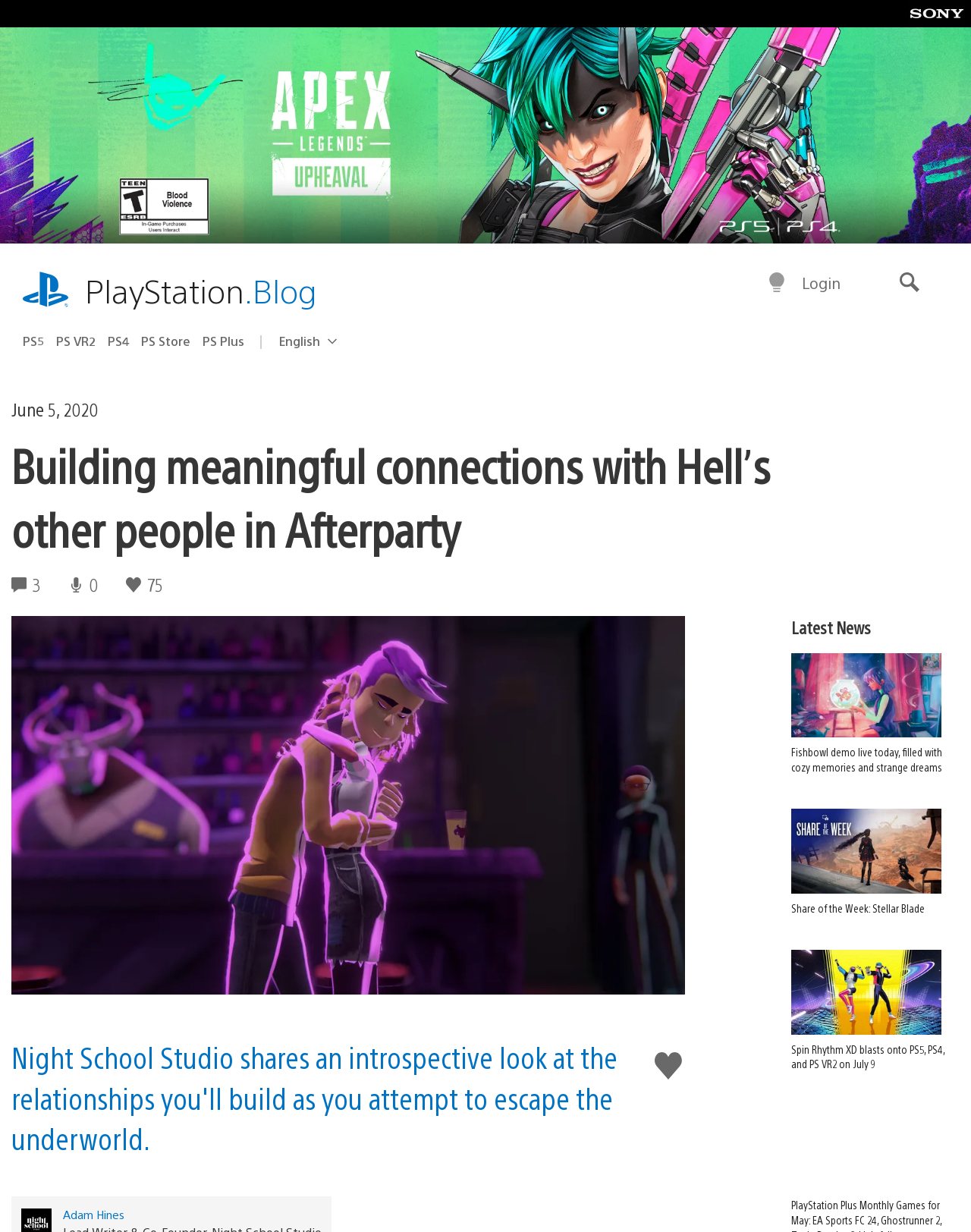Determine the main heading text of the webpage.

Building meaningful connections with Hell’s other people in Afterparty